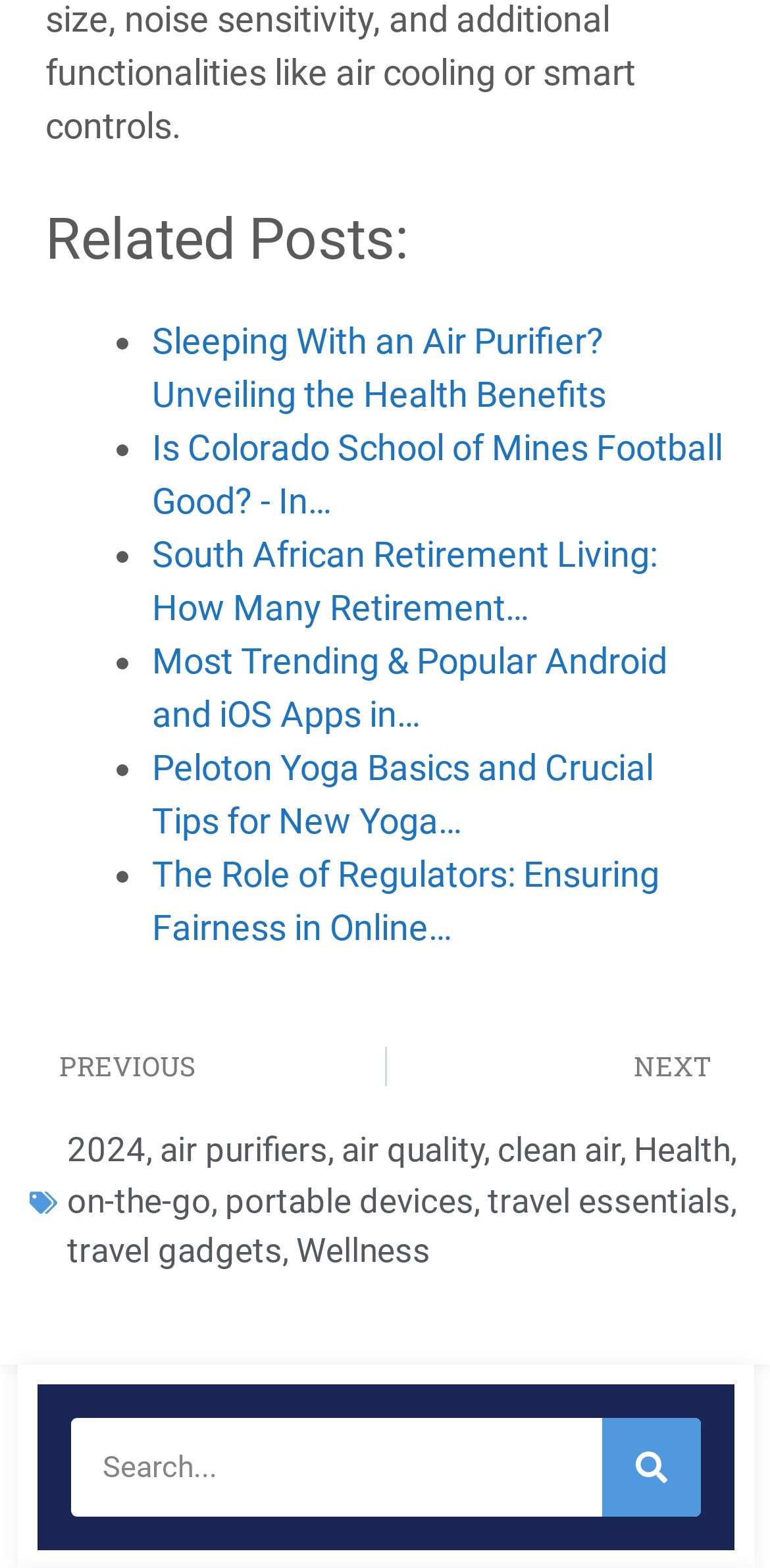Please provide a one-word or phrase answer to the question: 
How many tags are listed at the bottom of the page?

9